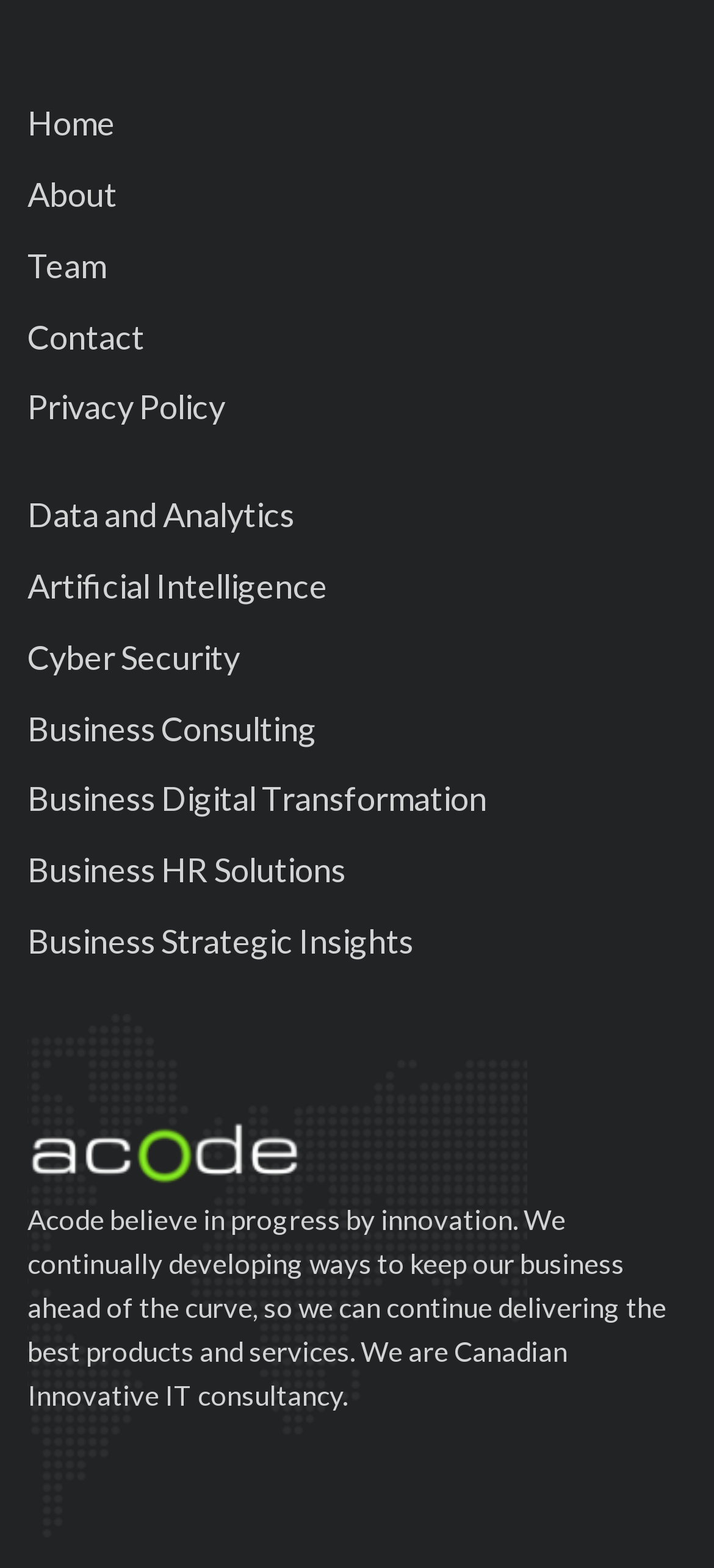Refer to the image and provide an in-depth answer to the question: 
What is the name of the company?

The company's name can be found in the image element with the description 'acode Logo', which suggests that the company's name is Acode.